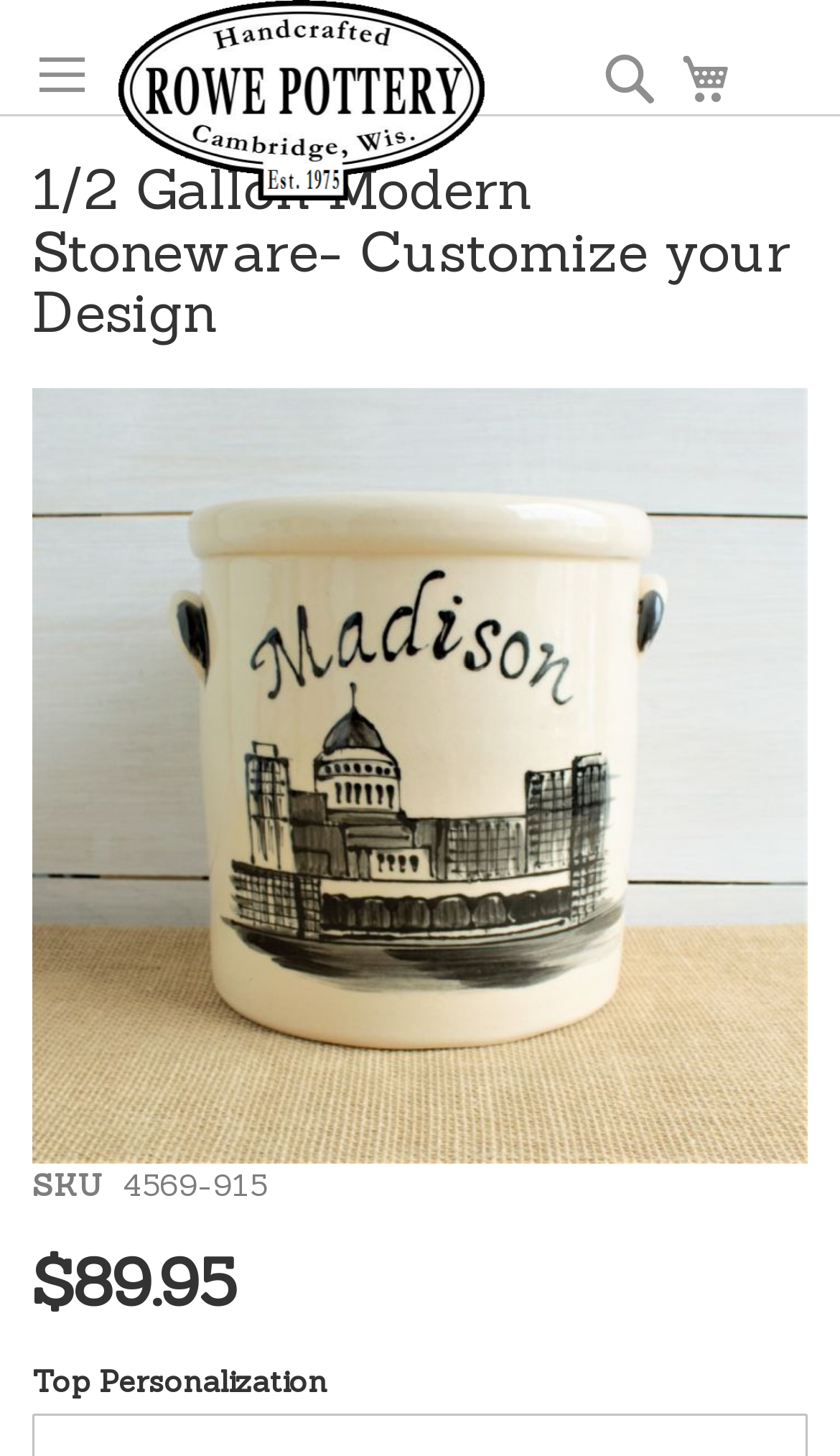Determine the bounding box coordinates of the UI element described by: "My Cart".

[0.795, 0.03, 0.885, 0.078]